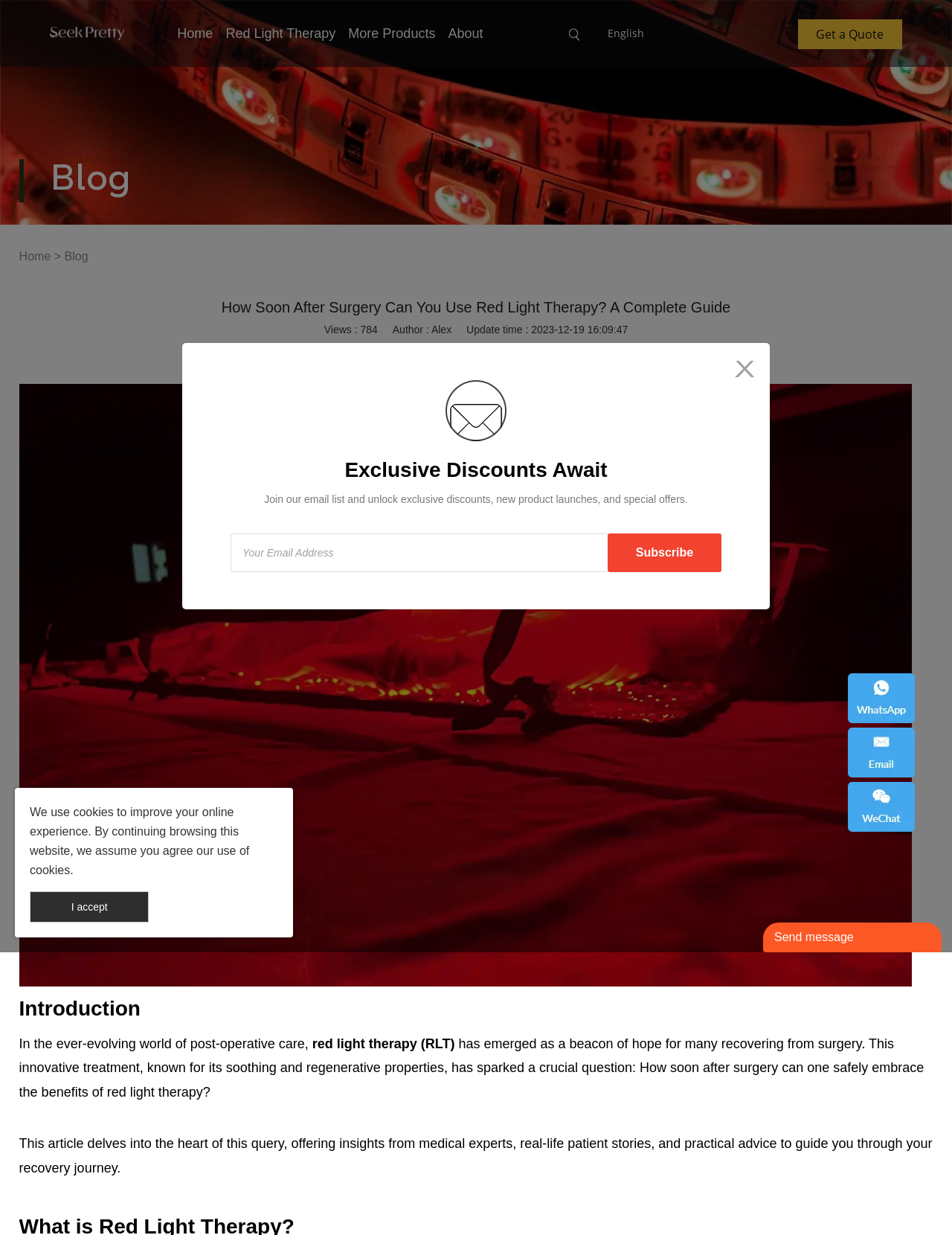What is the author of this article?
Based on the screenshot, provide your answer in one word or phrase.

Alex